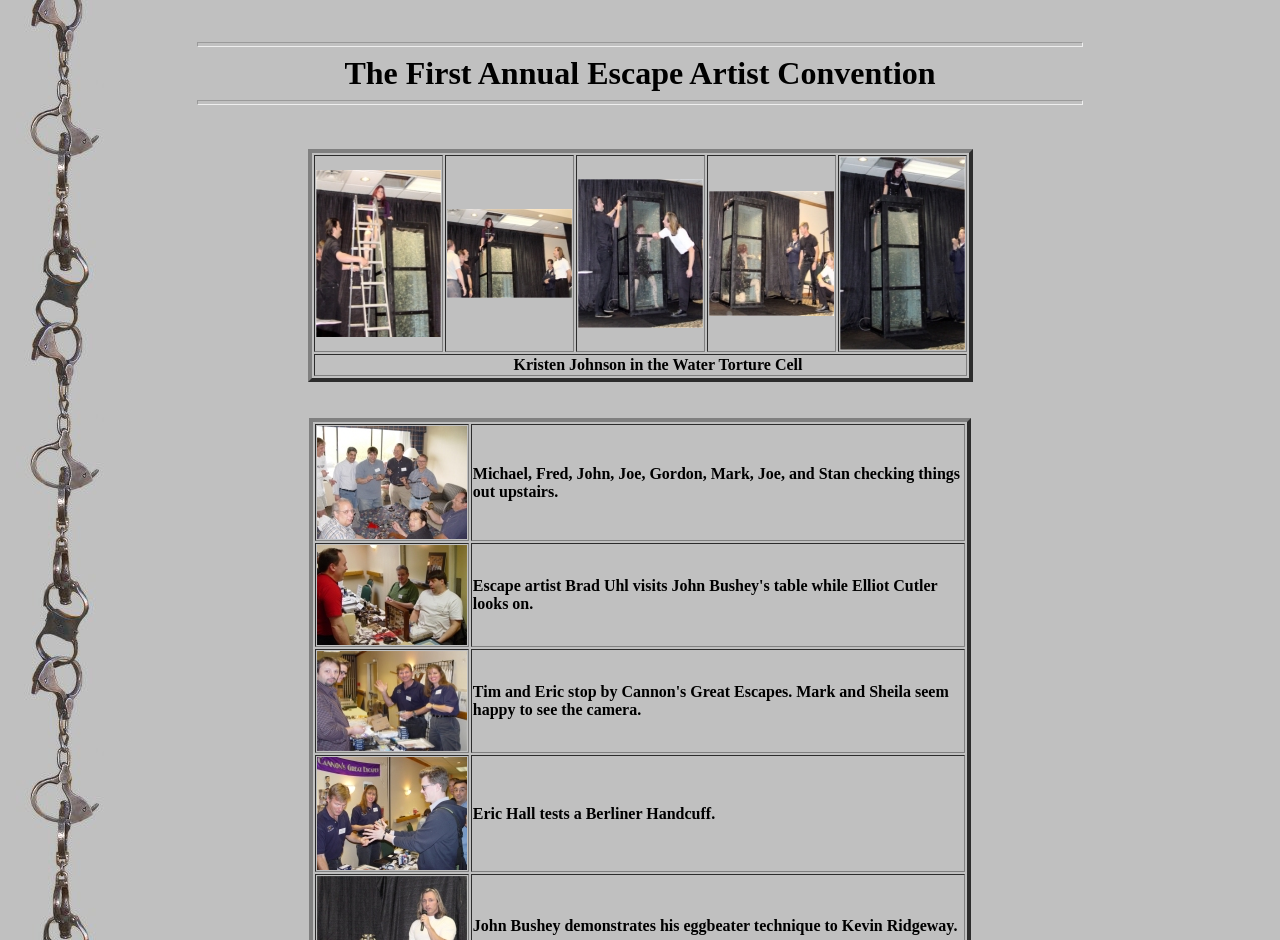Identify the bounding box for the element characterized by the following description: "alt="Watercell"".

[0.246, 0.344, 0.344, 0.362]